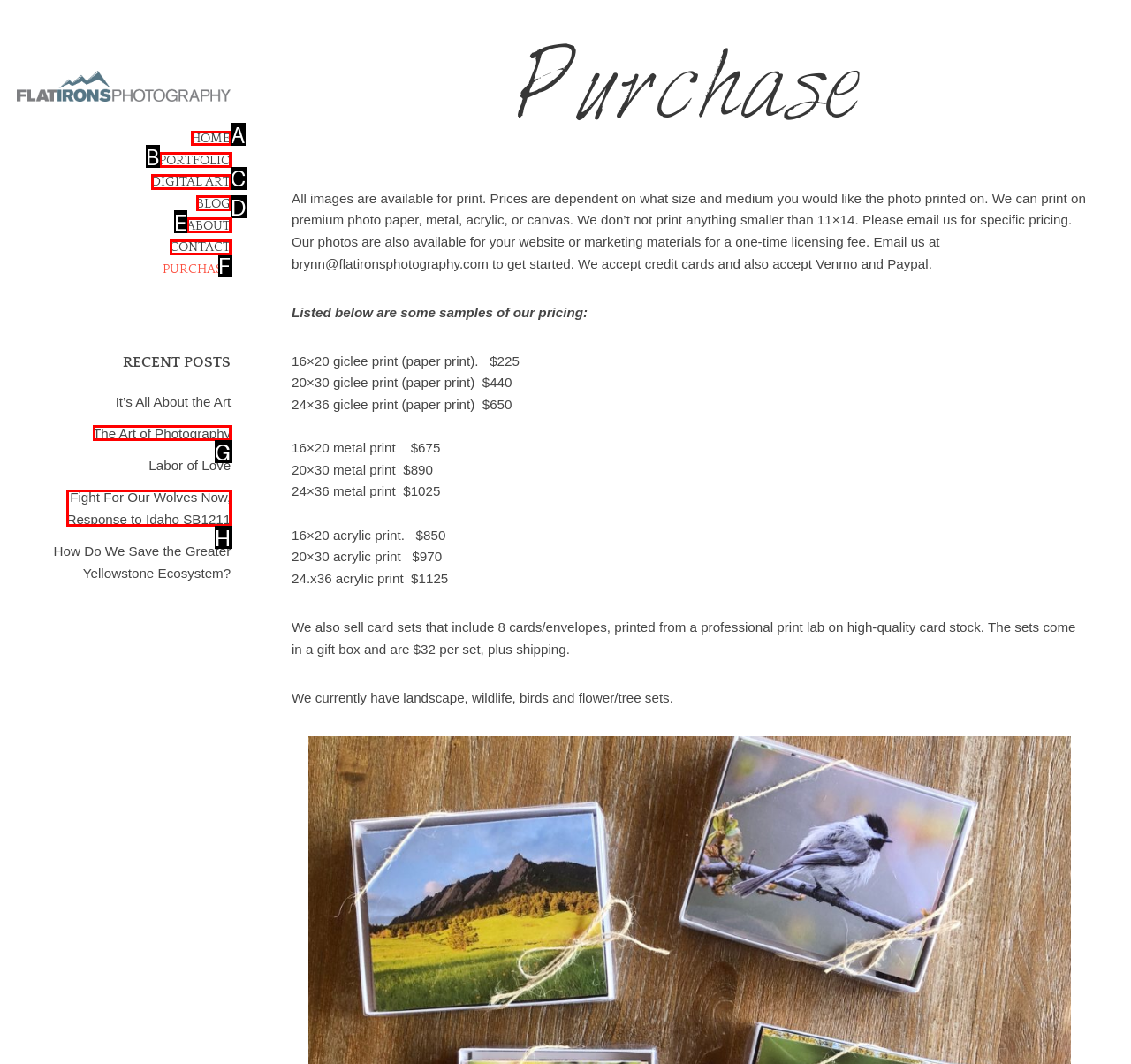Determine the HTML element to be clicked to complete the task: click HOME link. Answer by giving the letter of the selected option.

A